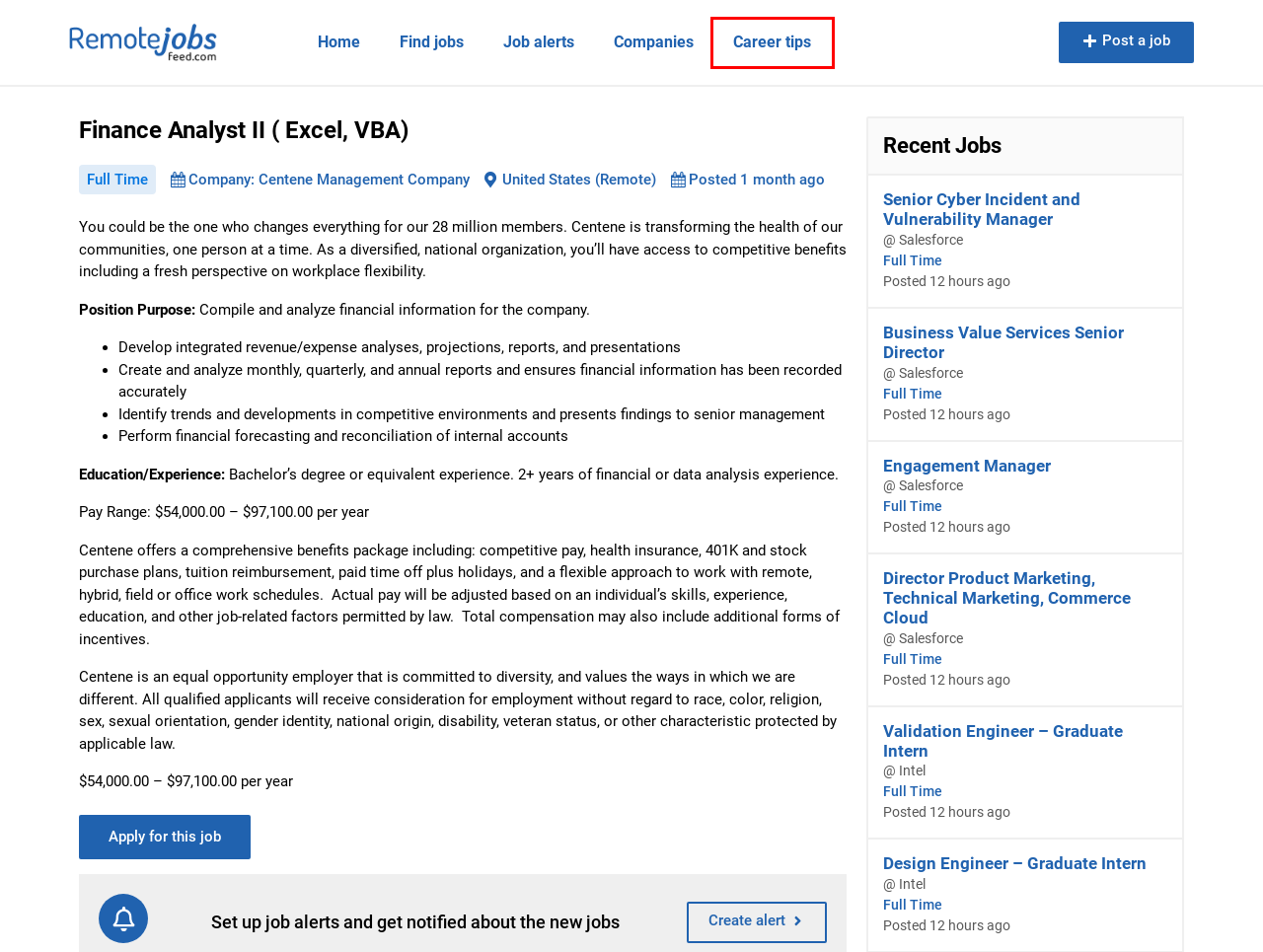You have a screenshot of a webpage where a red bounding box highlights a specific UI element. Identify the description that best matches the resulting webpage after the highlighted element is clicked. The choices are:
A. Design Engineer – Graduate Intern - Remote Jobs Feed
B. Engagement Manager - Remote Jobs Feed
C. Find Jobs - Remote Jobs Feed
D. Senior Cyber Incident and Vulnerability Manager - Remote Jobs Feed
E. Post Remote Job - Remote Jobs Feed
F. Business Value Services Senior Director - Remote Jobs Feed
G. Blog - Remote Jobs Feed
H. Job Alerts - Remote Jobs Feed

G